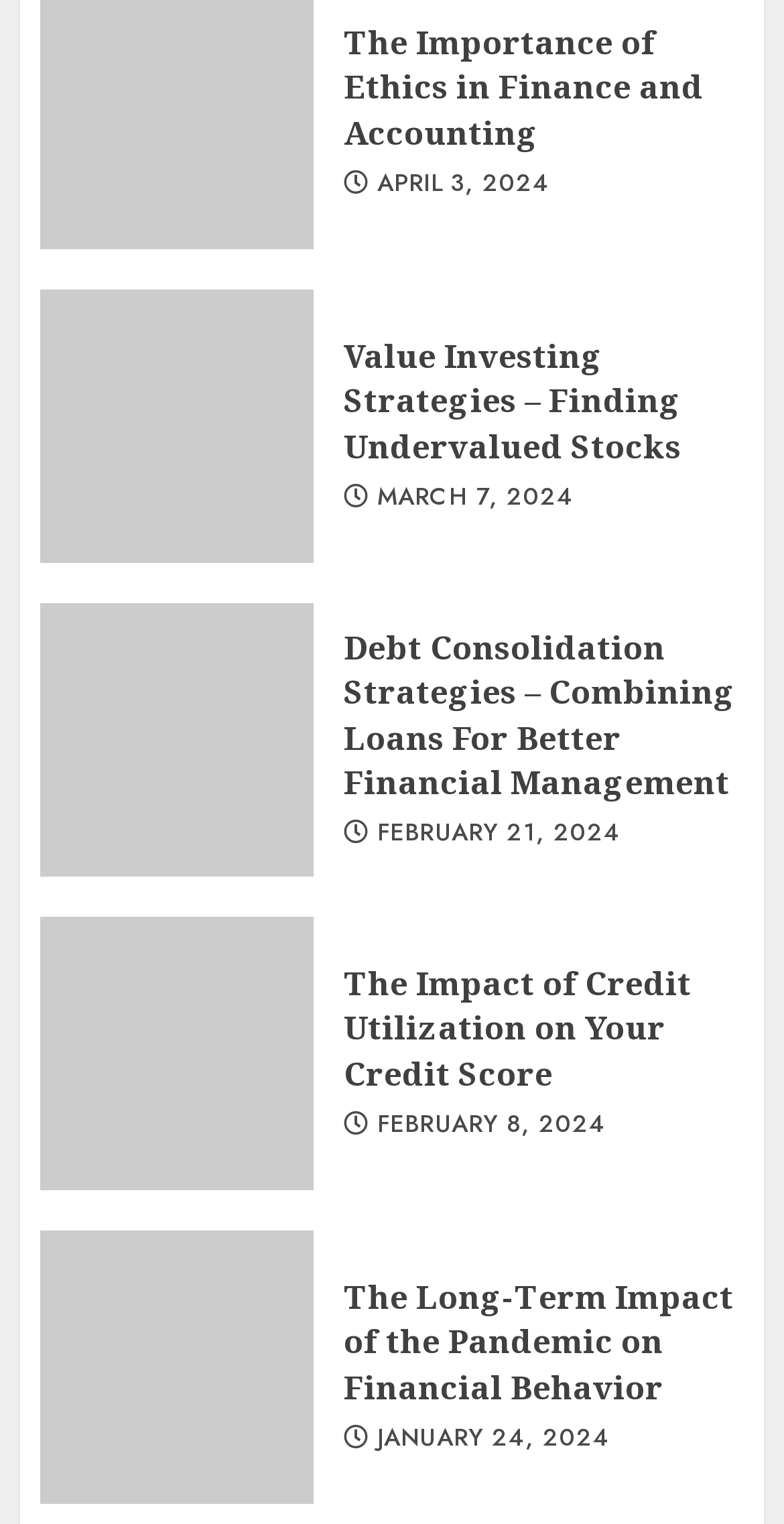Please specify the bounding box coordinates of the clickable region to carry out the following instruction: "explore debt consolidation strategies". The coordinates should be four float numbers between 0 and 1, in the format [left, top, right, bottom].

[0.438, 0.41, 0.938, 0.529]